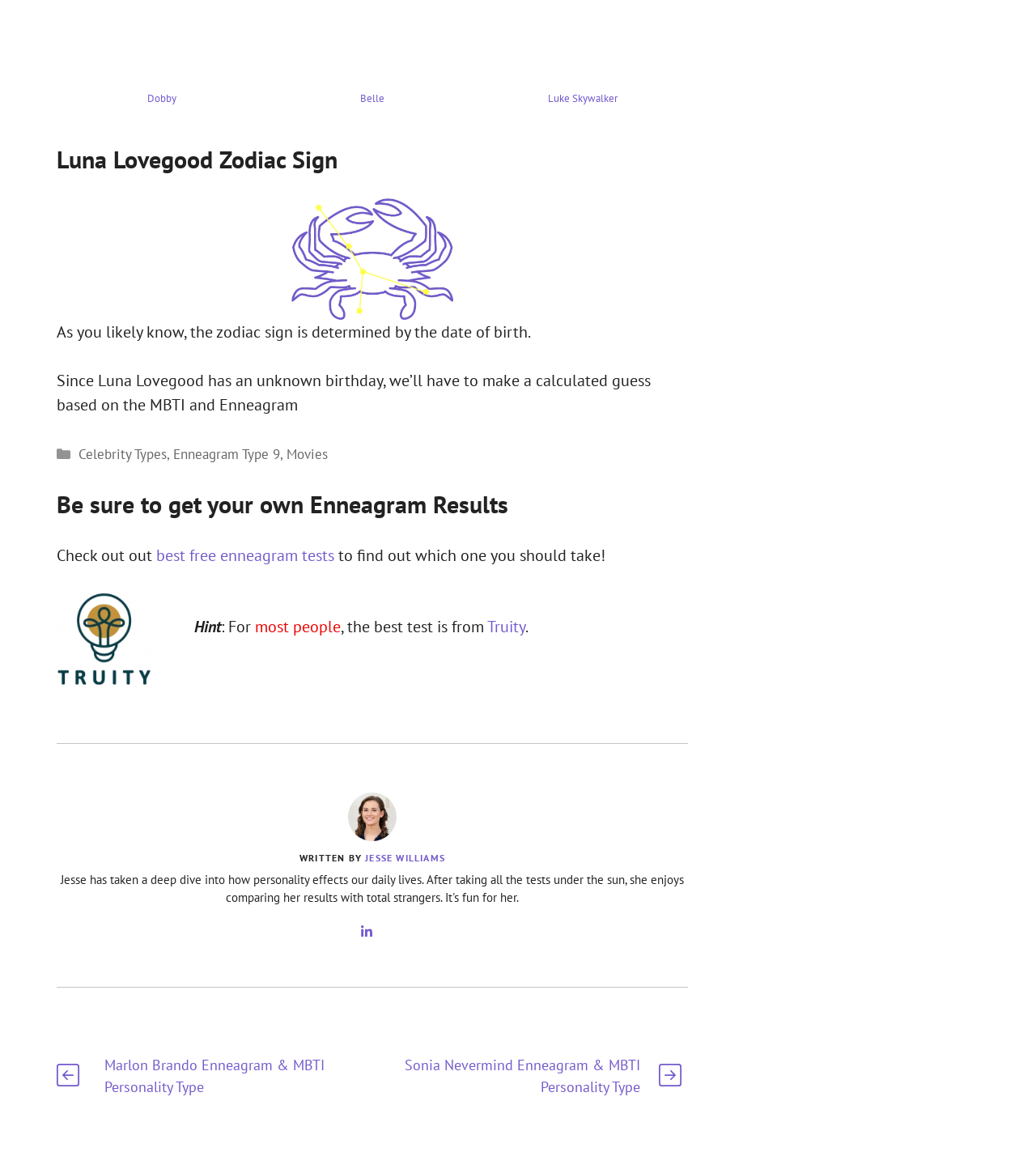Find the bounding box of the UI element described as follows: "best free enneagram tests".

[0.151, 0.466, 0.323, 0.484]